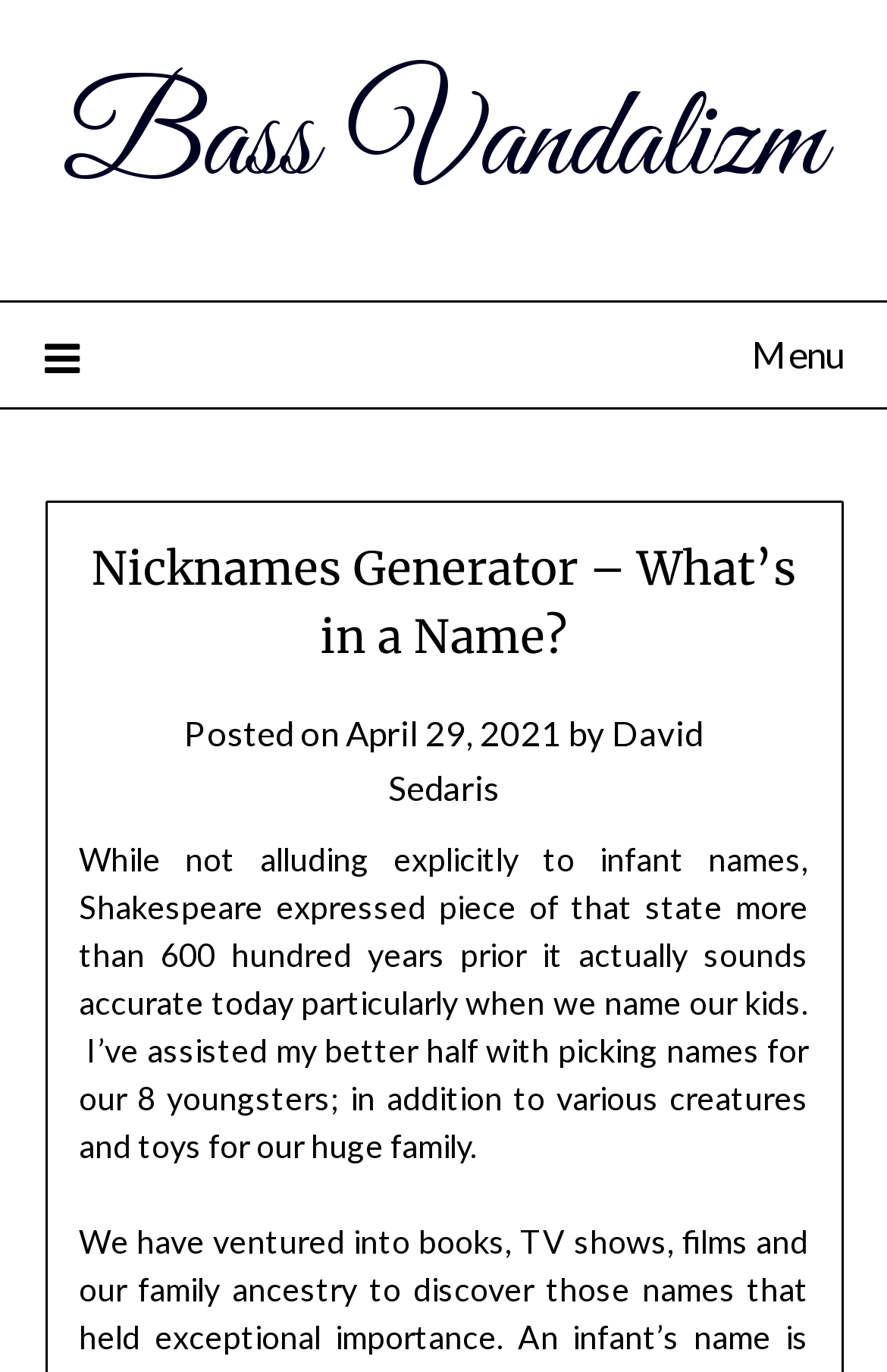Based on the element description, predict the bounding box coordinates (top-left x, top-left y, bottom-right x, bottom-right y) for the UI element in the screenshot: April 29, 2021May 5, 2021

[0.39, 0.519, 0.633, 0.549]